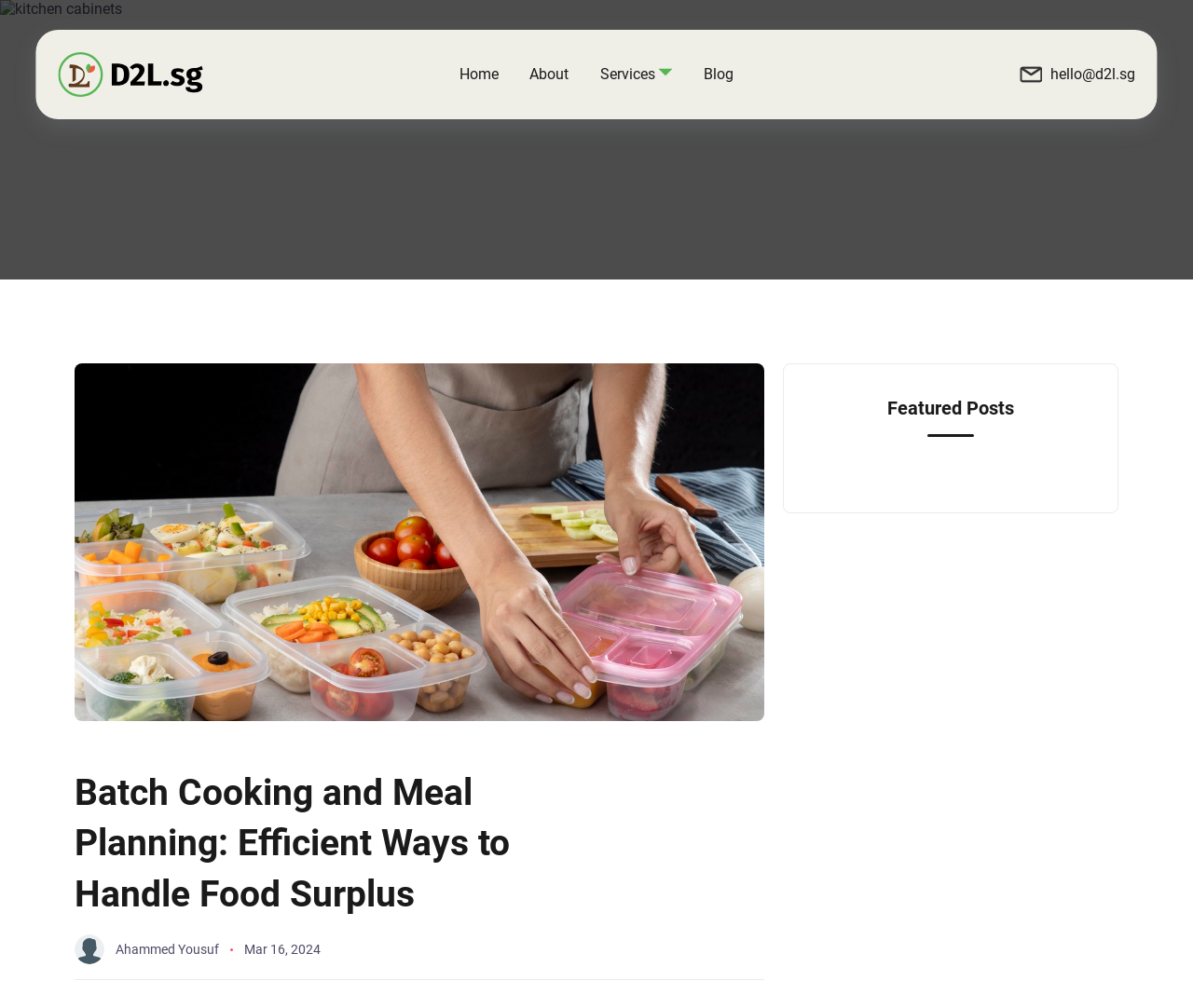What is the topic of the featured posts?
Please ensure your answer to the question is detailed and covers all necessary aspects.

I inferred this by looking at the context of the webpage, which is about batch cooking and meal planning for efficient food rescue efforts. The 'Featured Posts' section is likely to be related to this topic.